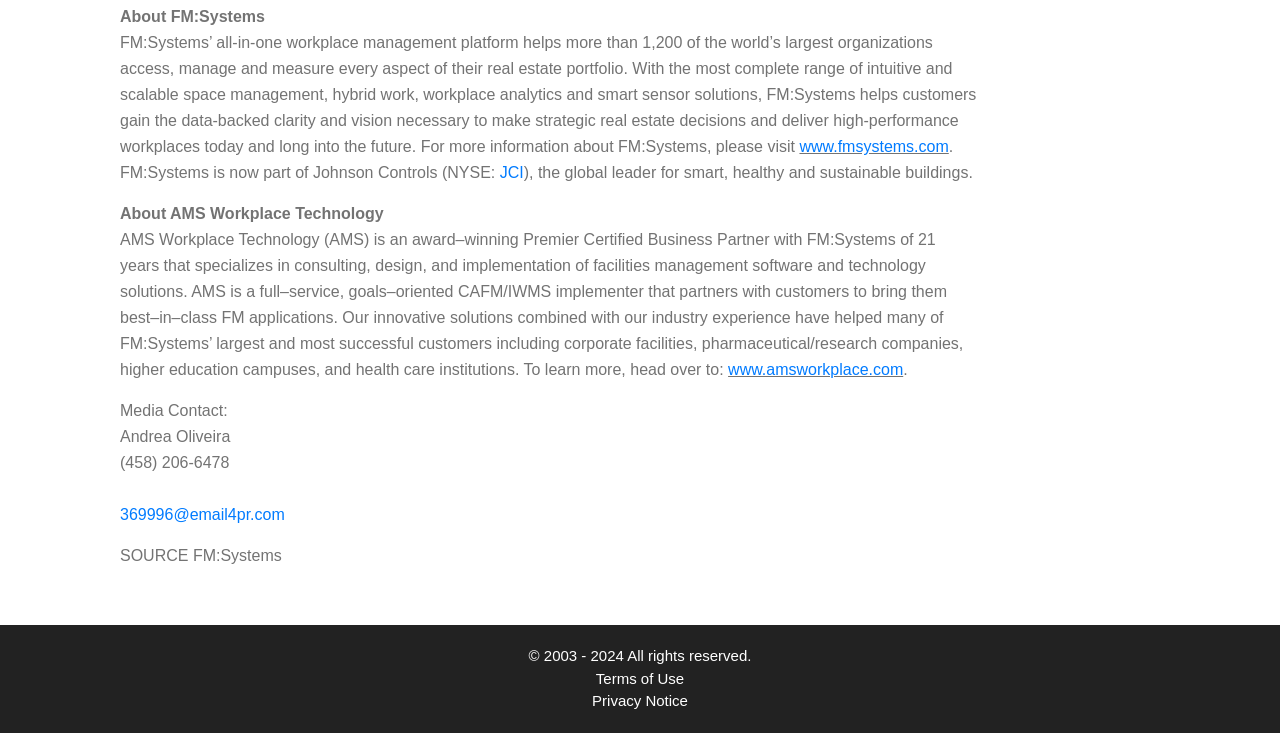Using the given element description, provide the bounding box coordinates (top-left x, top-left y, bottom-right x, bottom-right y) for the corresponding UI element in the screenshot: Privacy Notice

[0.463, 0.944, 0.537, 0.967]